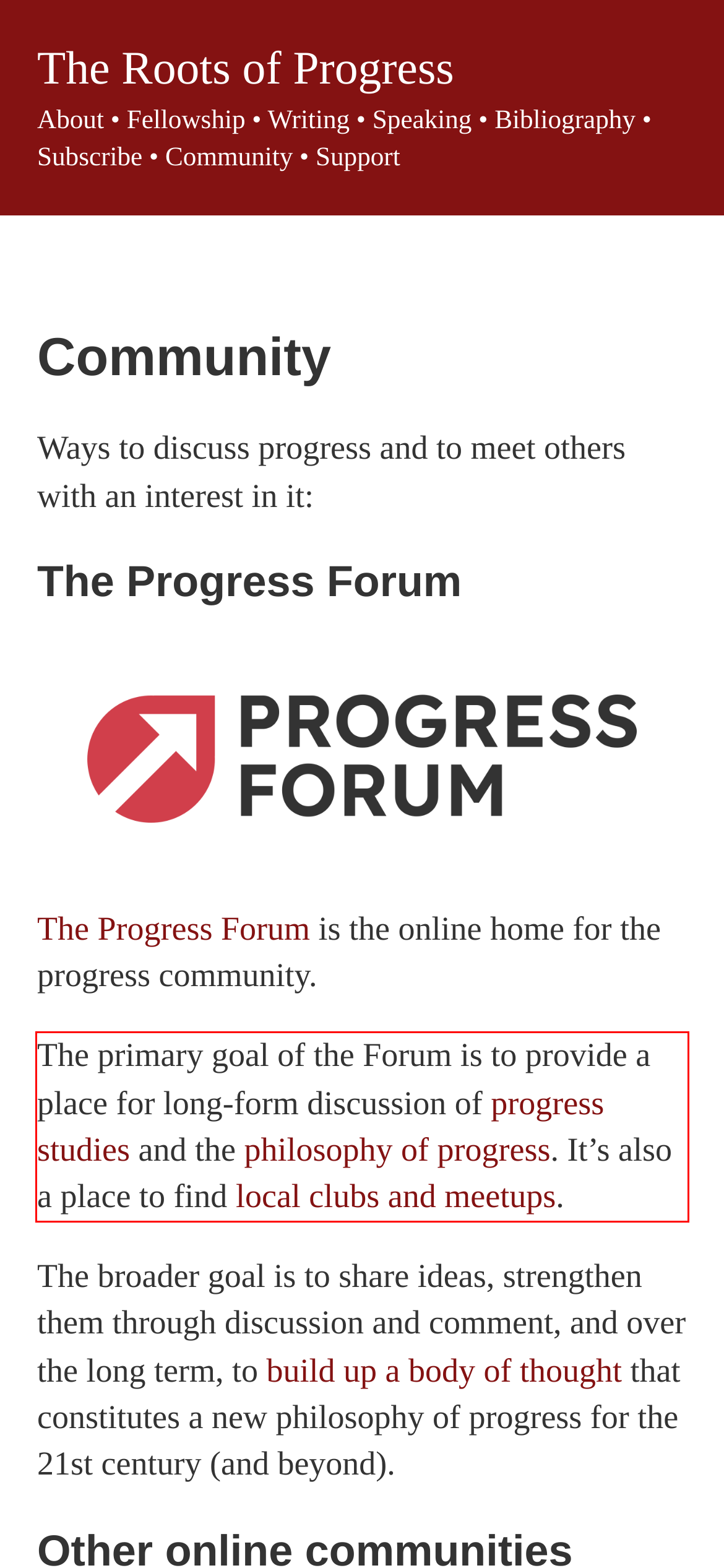Your task is to recognize and extract the text content from the UI element enclosed in the red bounding box on the webpage screenshot.

The primary goal of the Forum is to provide a place for long-form discussion of progress studies and the philosophy of progress. It’s also a place to find local clubs and meetups.